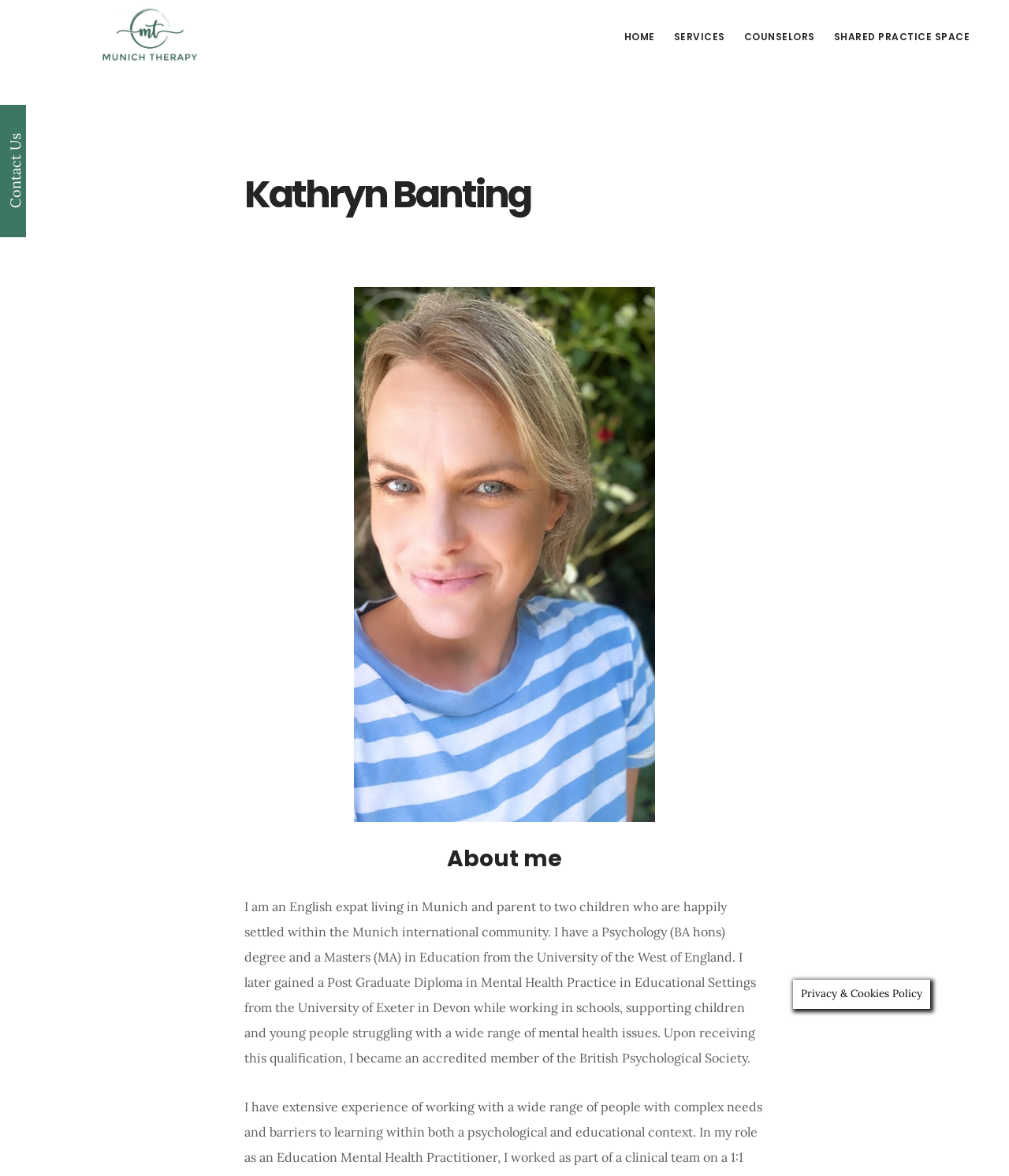What is the profession of the person?
Using the screenshot, give a one-word or short phrase answer.

Therapist